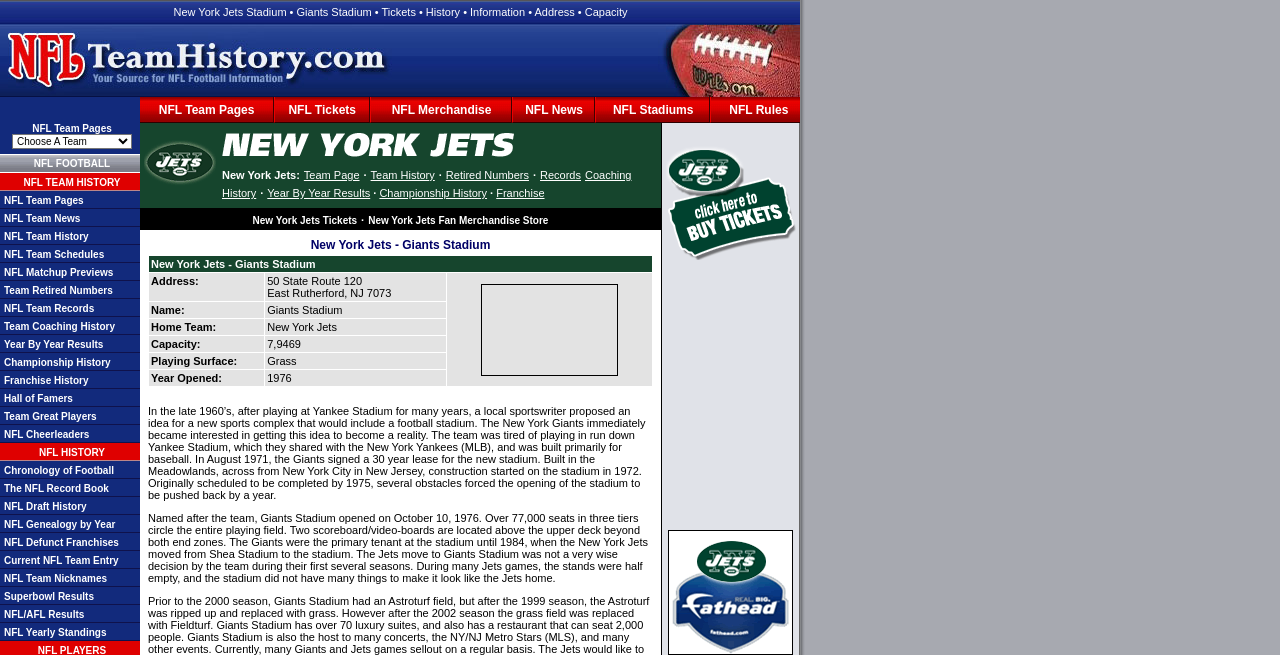What is the name of the stadium?
Give a detailed response to the question by analyzing the screenshot.

Based on the webpage, the stadium name is mentioned in the title 'New York Jets - Giants Stadium' and also in the layout table cell 'New York Jets Stadium • Giants Stadium • Tickets • History • Information • Address • Capacity'.